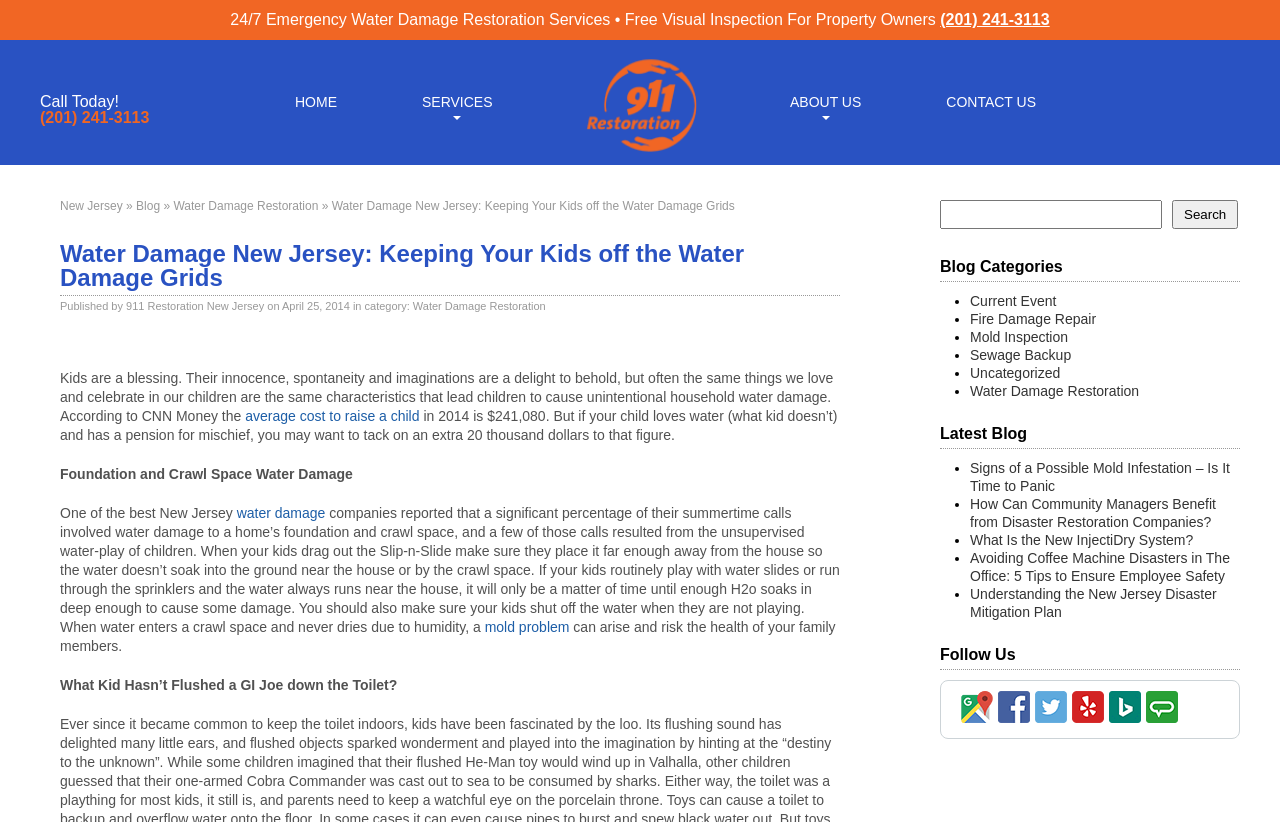From the webpage screenshot, predict the bounding box of the UI element that matches this description: "(201) 241-3113".

[0.735, 0.013, 0.82, 0.034]